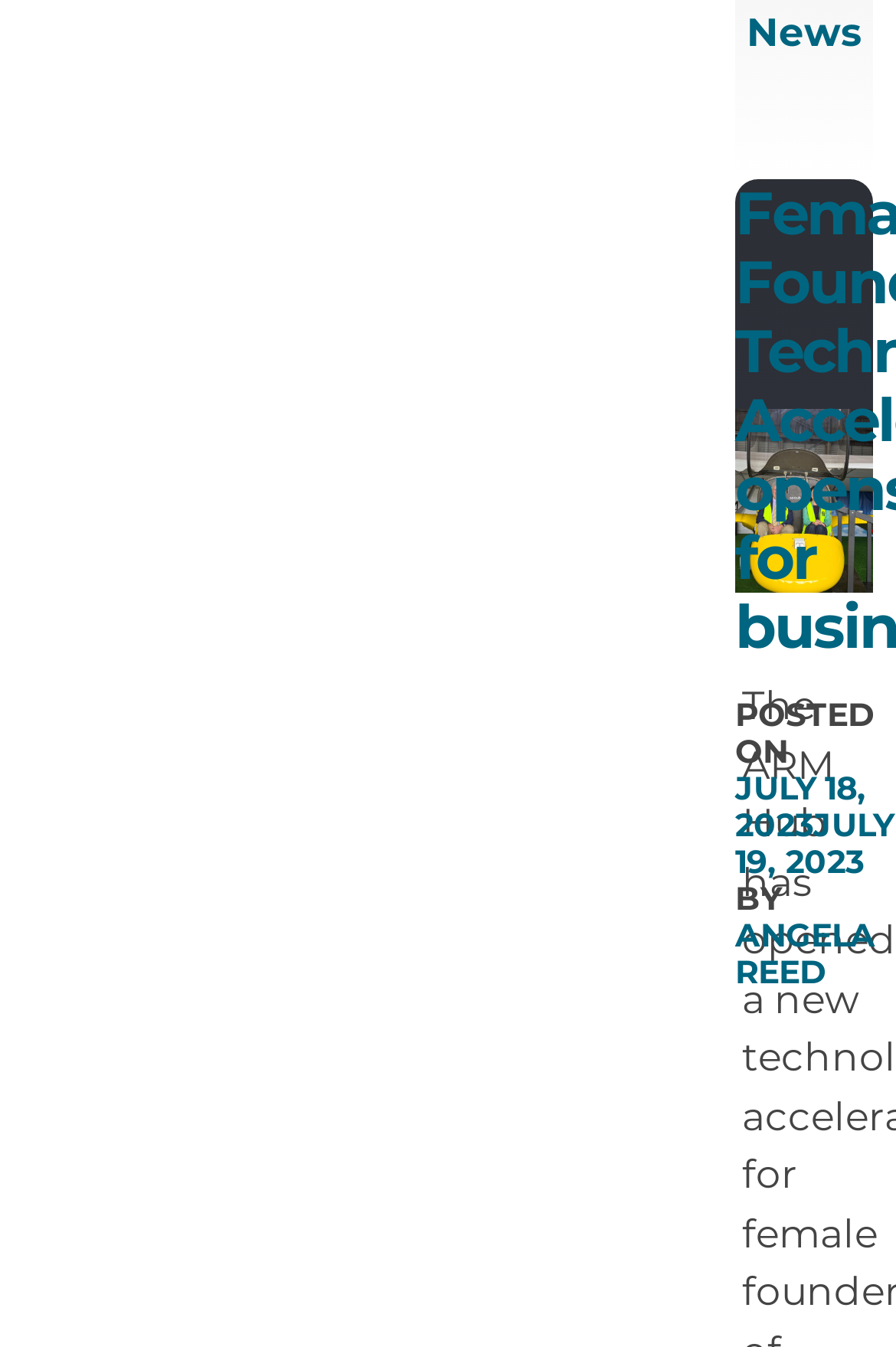Identify the bounding box coordinates for the UI element mentioned here: "Angela Reed". Provide the coordinates as four float values between 0 and 1, i.e., [left, top, right, bottom].

[0.821, 0.678, 0.977, 0.736]